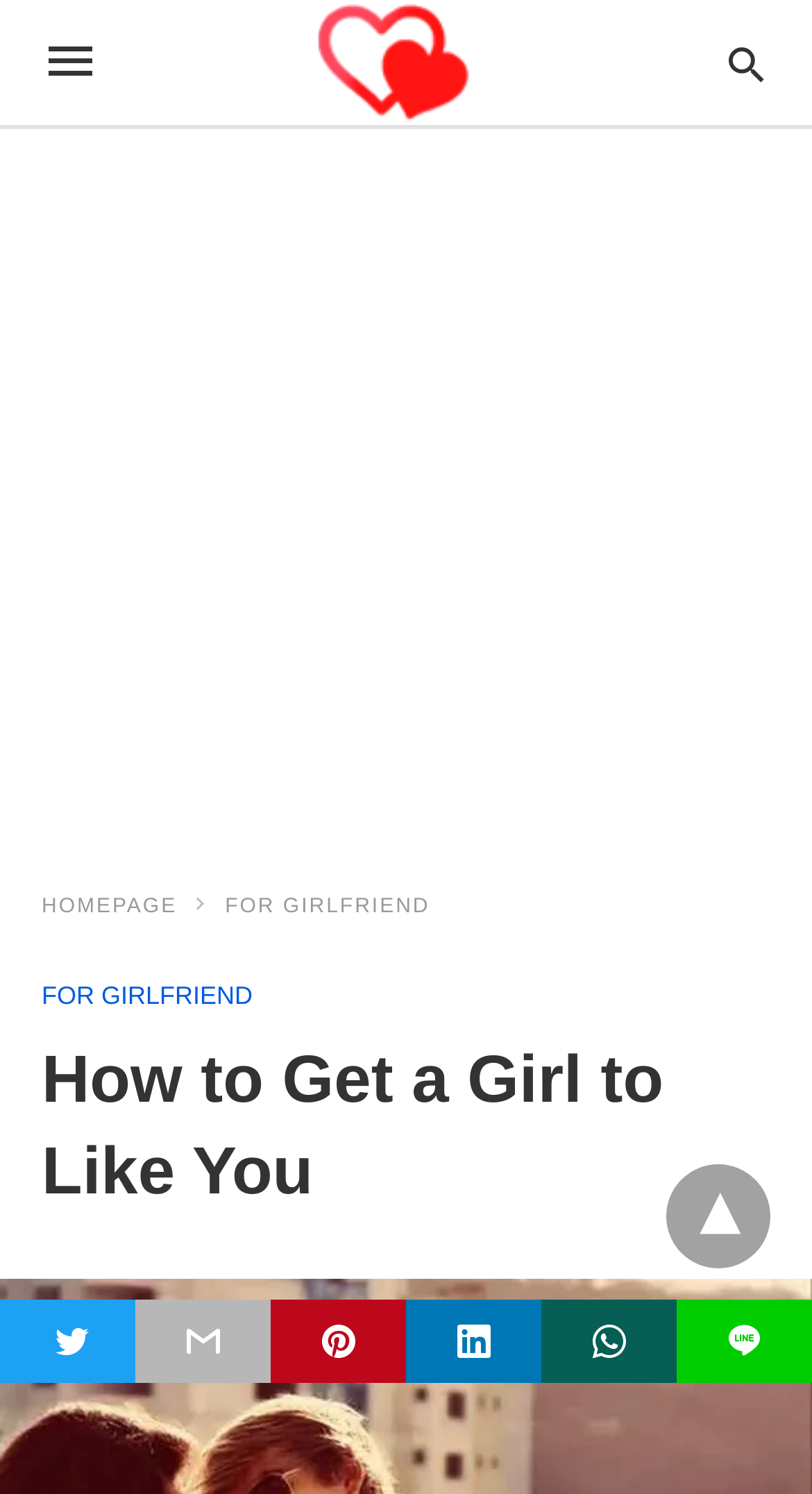Create a detailed summary of the webpage's content and design.

The webpage is about providing tips and advice on how to get a girl to like you. At the top left corner, there is a link to the website's homepage, "True Lovez", accompanied by an image with the same name. To the right of this link, there is a search bar with a label "Type your query". 

Below the search bar, there is a large advertisement section that spans the entire width of the page. 

Underneath the advertisement, there are several links and headings. On the left side, there are links to the homepage and a section titled "FOR GIRLFRIEND". On the right side, there is a heading that reads "How to Get a Girl to Like You", which is the main topic of the webpage. 

At the bottom of the page, there are several social media links, represented by icons, and a horizontal line. There are a total of 7 social media links, each with a unique icon.